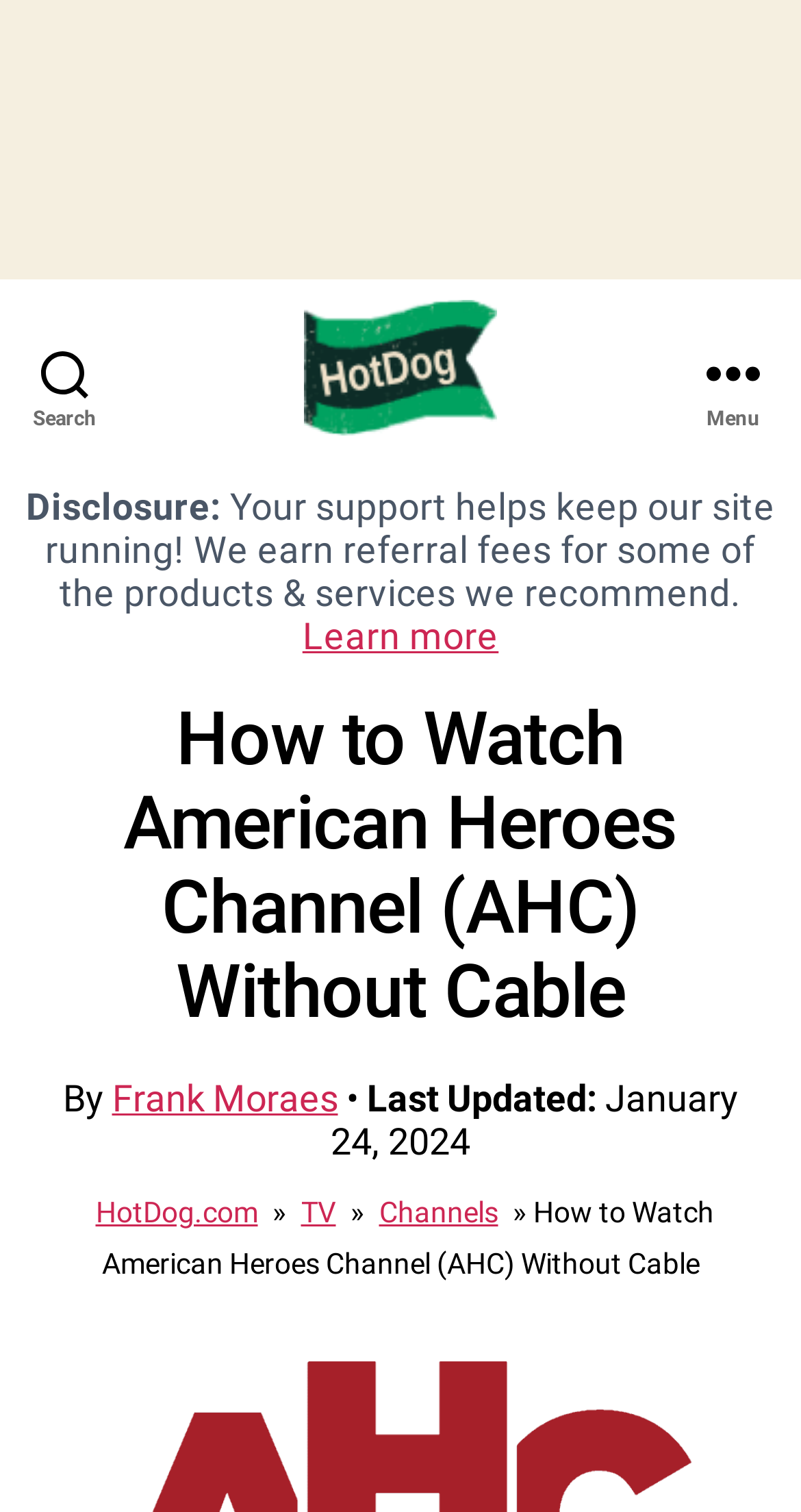Locate the bounding box coordinates of the element's region that should be clicked to carry out the following instruction: "Go to the TV channels page". The coordinates need to be four float numbers between 0 and 1, i.e., [left, top, right, bottom].

[0.463, 0.783, 0.632, 0.822]